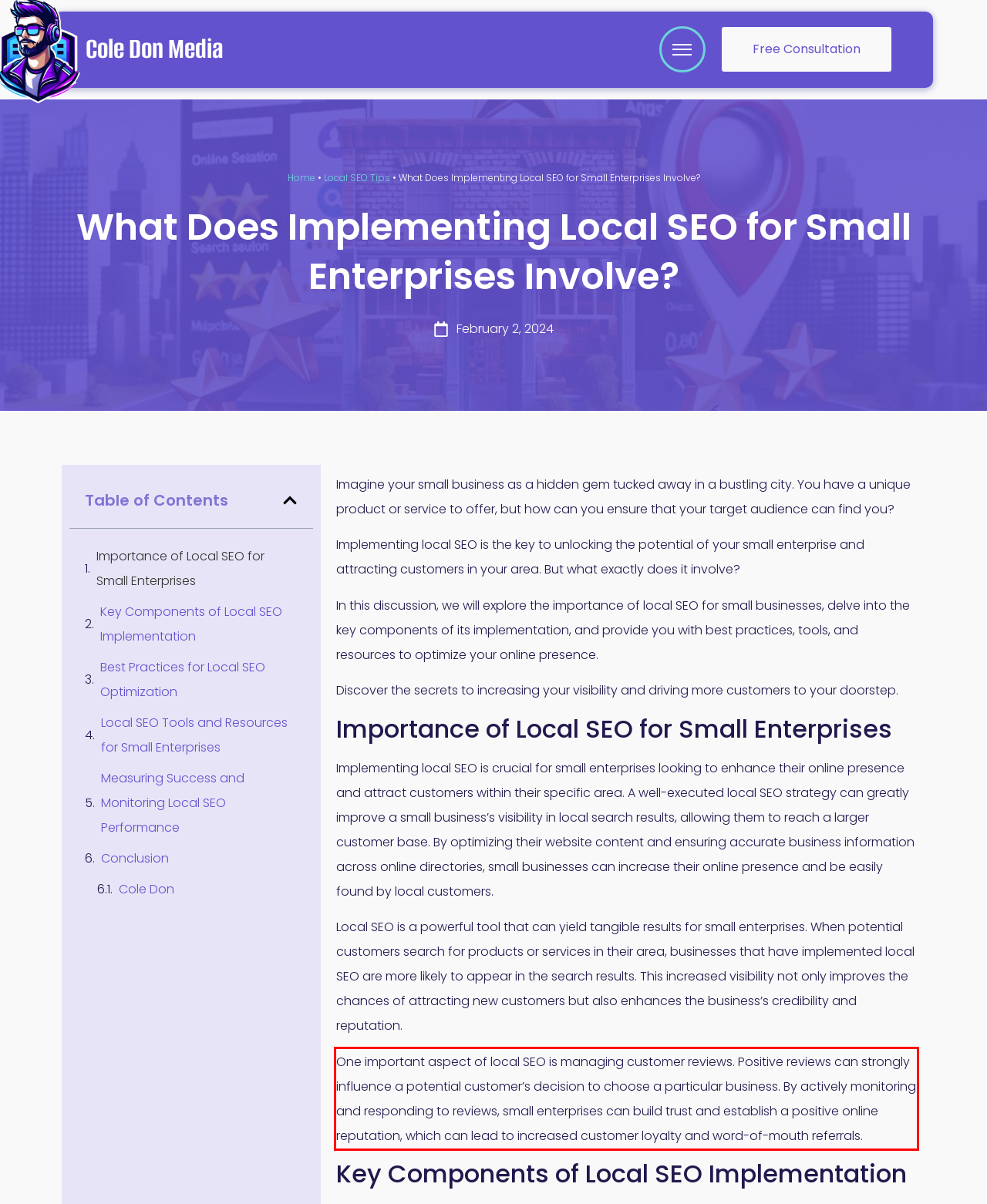Using the provided webpage screenshot, identify and read the text within the red rectangle bounding box.

One important aspect of local SEO is managing customer reviews. Positive reviews can strongly influence a potential customer’s decision to choose a particular business. By actively monitoring and responding to reviews, small enterprises can build trust and establish a positive online reputation, which can lead to increased customer loyalty and word-of-mouth referrals.